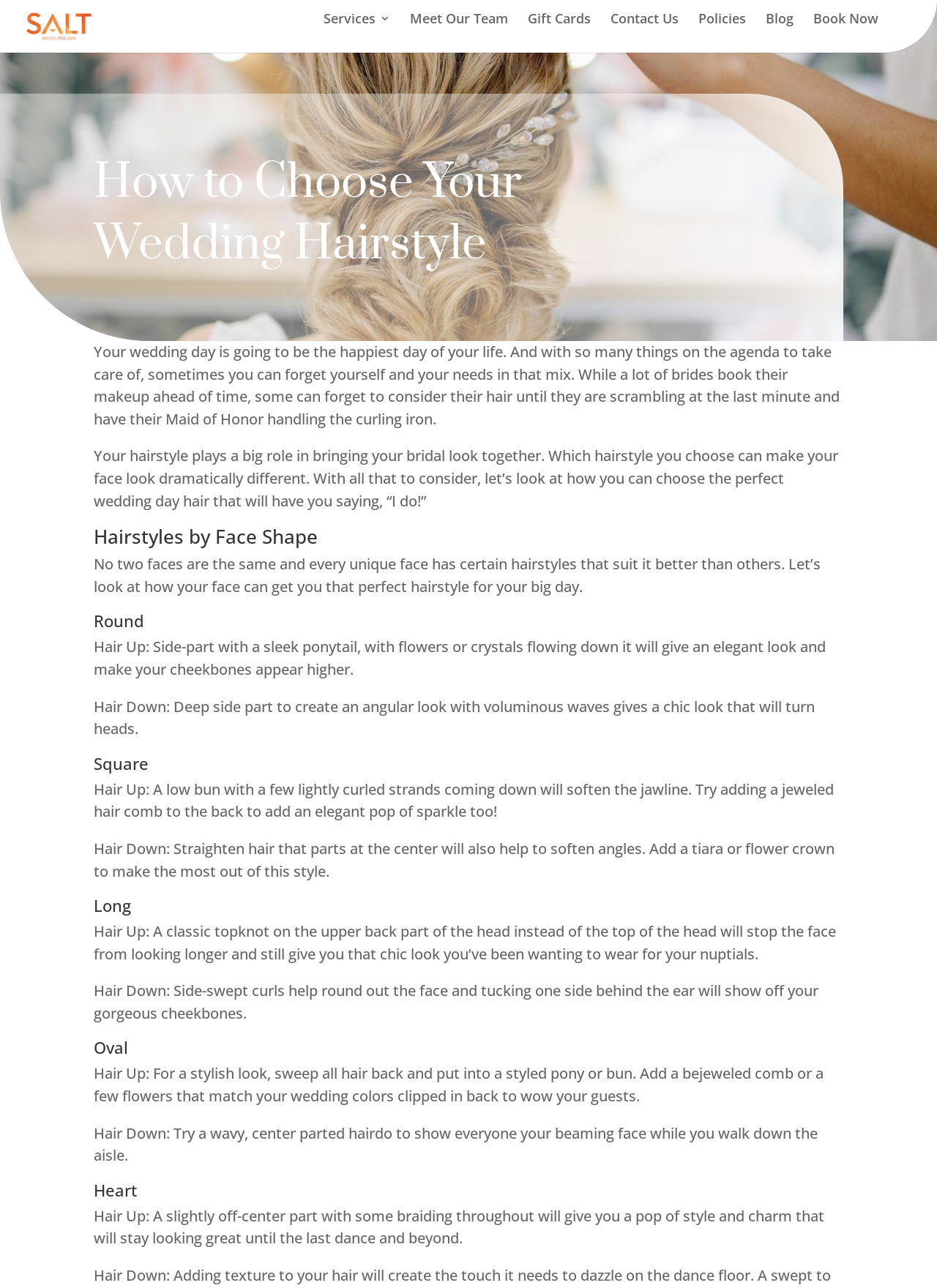What is the main topic of this webpage?
Analyze the image and deliver a detailed answer to the question.

Based on the webpage content, it is clear that the main topic is about choosing the perfect wedding hairstyle. The webpage provides guidance on how to choose a hairstyle based on face shape, with different sections dedicated to round, square, long, oval, and heart-shaped faces.